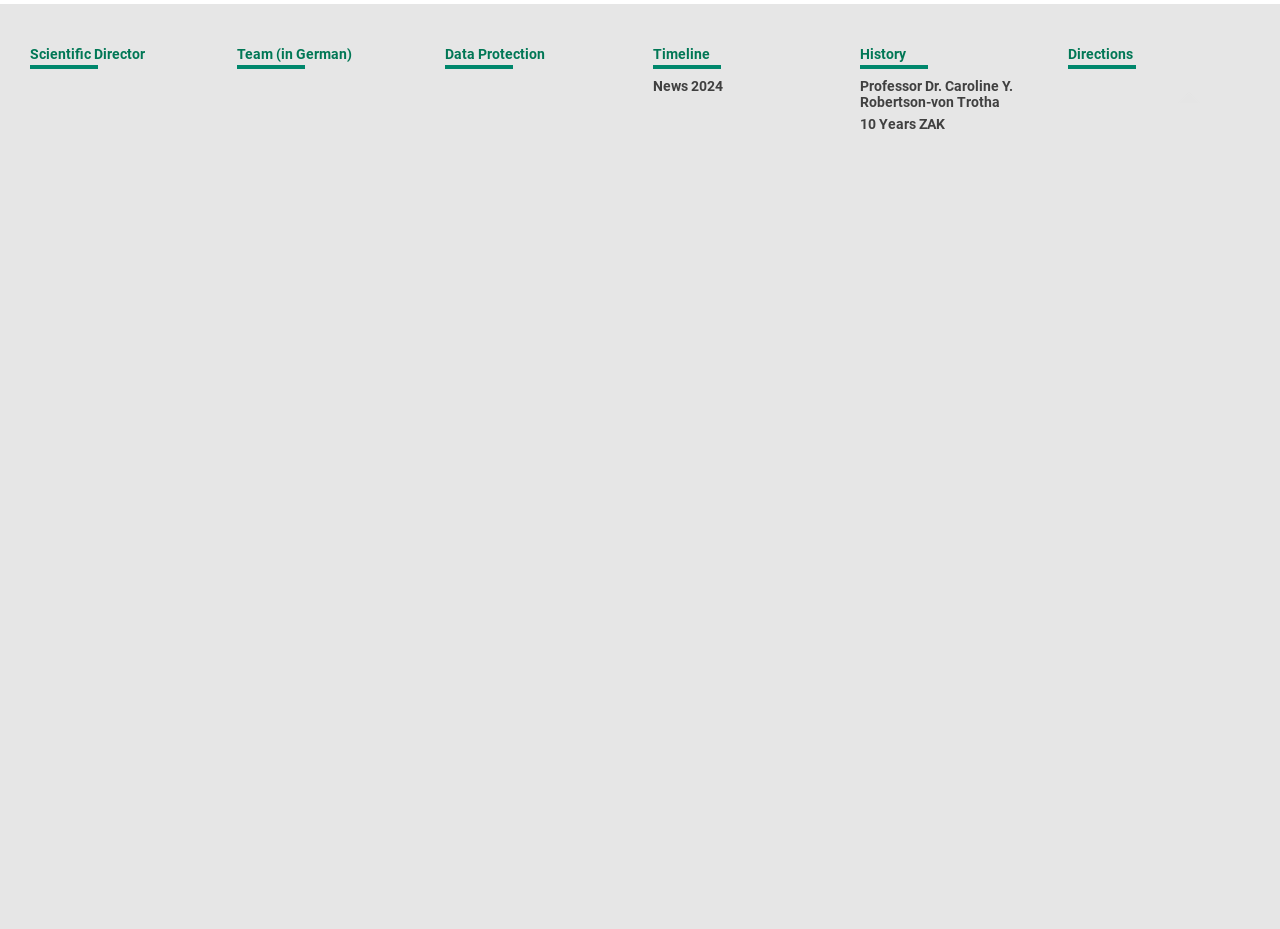Construct a thorough caption encompassing all aspects of the webpage.

The webpage is about the ZAK (Zentrum für Angewandte Kulturwissenschaft und Studium Generale) at the Karlsruhe Institute of Technology (KIT). At the top, there is a logo of KIT, which is an image linked to the KIT website. Below the logo, there are several links, including "Home", "Deutsch", "Legals", "Privacy Policy", "Accessibility", "Sitemap", and "KIT", which are likely part of the website's navigation menu.

The main content of the webpage is divided into several sections. On the left side, there are links to different categories, including "Studying", "Research", "Public Events", and "About us". Each category has several sub-links, which are listed below them.

In the "Studying" section, there are links to "Seminars held in English/French", "General Studies", "Information and Download", "Teaching Programmes", and several other sub-links related to studying at ZAK. The "Research" section has links to "Archive Research", "FutureWork", "Anna Lindh Foundation", and several other research projects. The "Public Events" section has links to "ZAK at EFFEKTE", "Further Events", "ZAK Talks", and several other events.

The "About us" section has links to "Scientific Director", "Team (in German)", "Data Protection", "Timeline", and "History". There is also a section for "Archive", which has links to "Archive Research", "Archive Studying", and "Archive Events".

Throughout the webpage, there are many links to different pages, projects, and events related to ZAK and KIT. The webpage appears to be a hub for information about the ZAK and its activities.